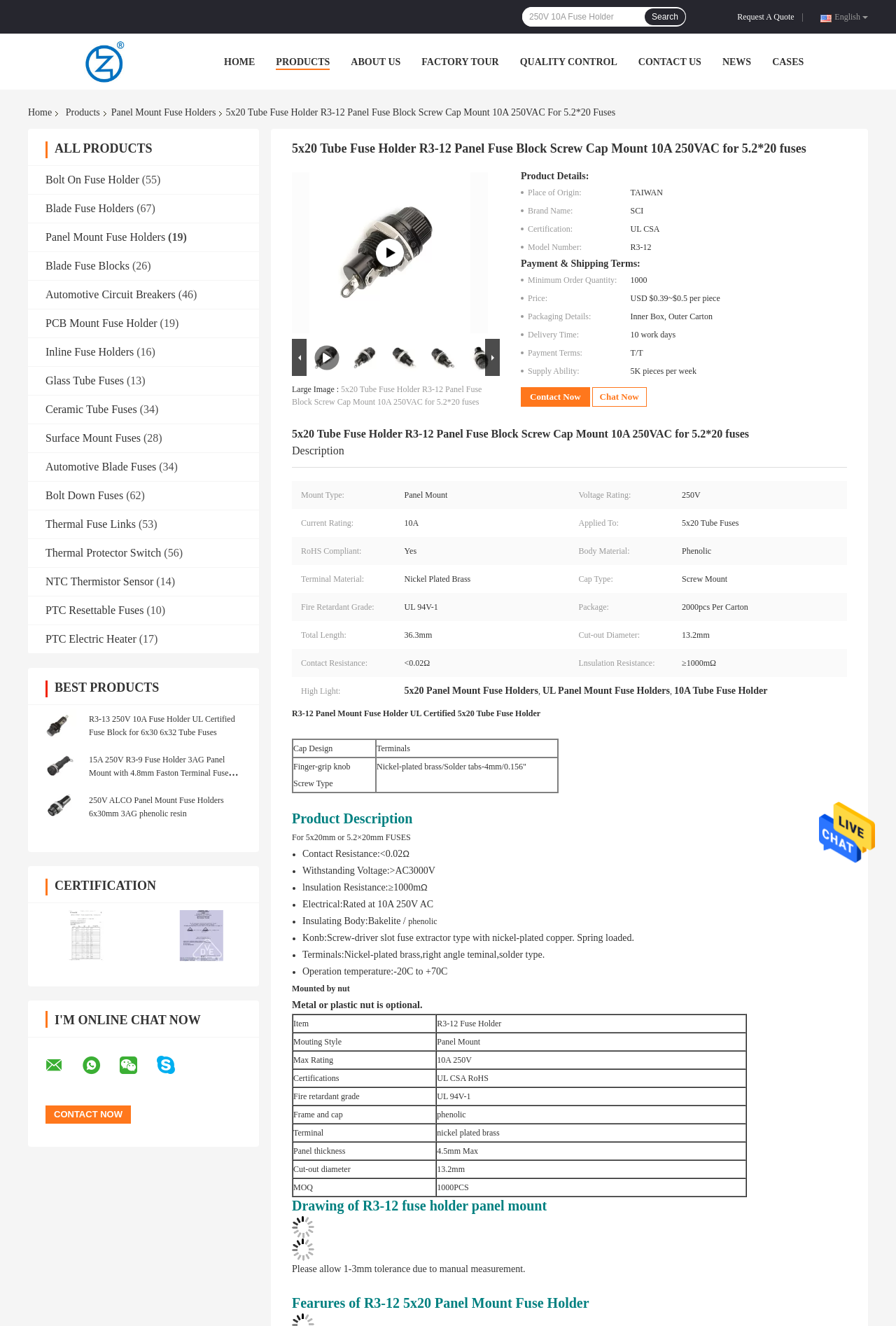Provide the bounding box coordinates for the area that should be clicked to complete the instruction: "View home page".

[0.25, 0.043, 0.285, 0.051]